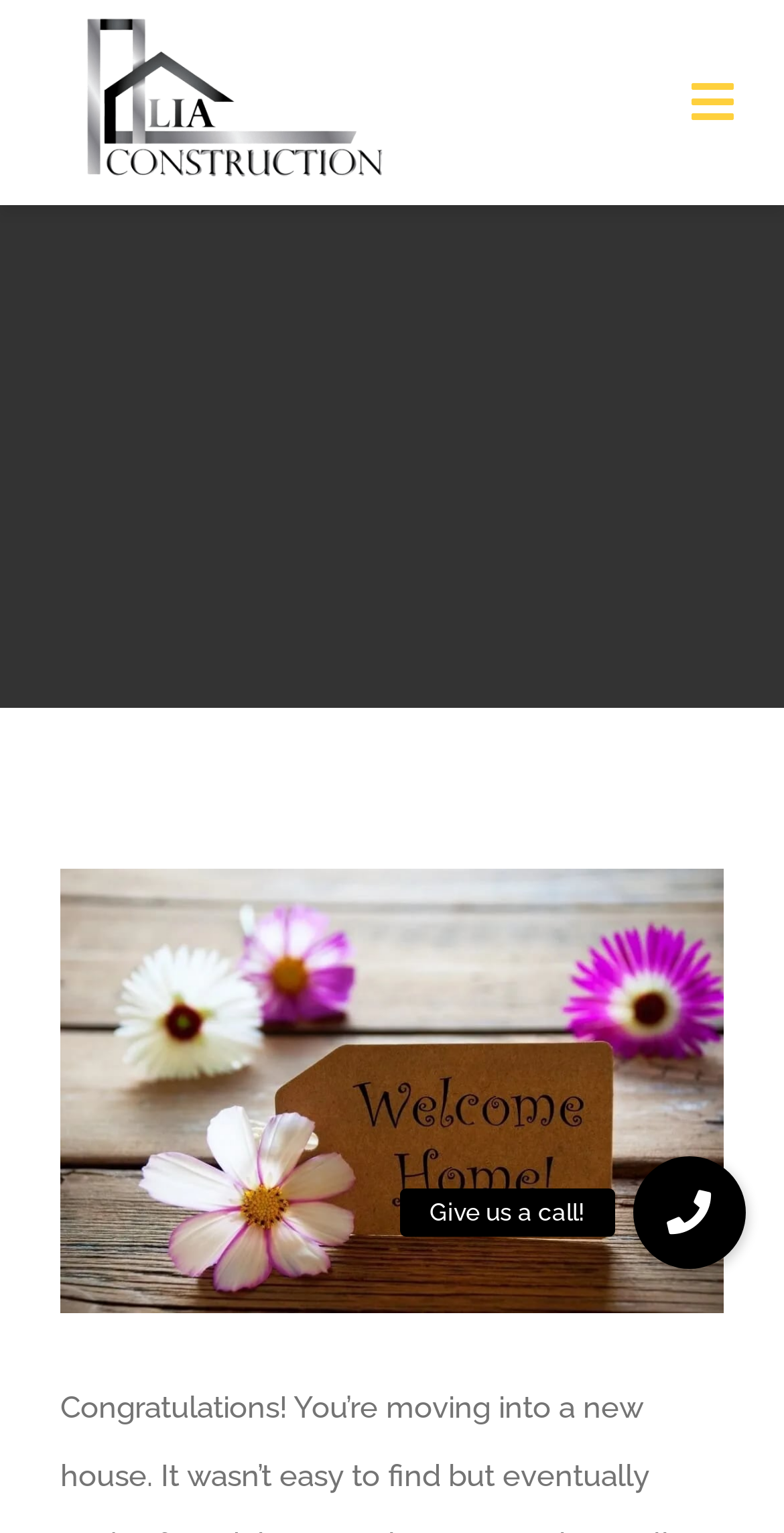Given the description "View Larger Image", provide the bounding box coordinates of the corresponding UI element.

[0.077, 0.567, 0.923, 0.857]